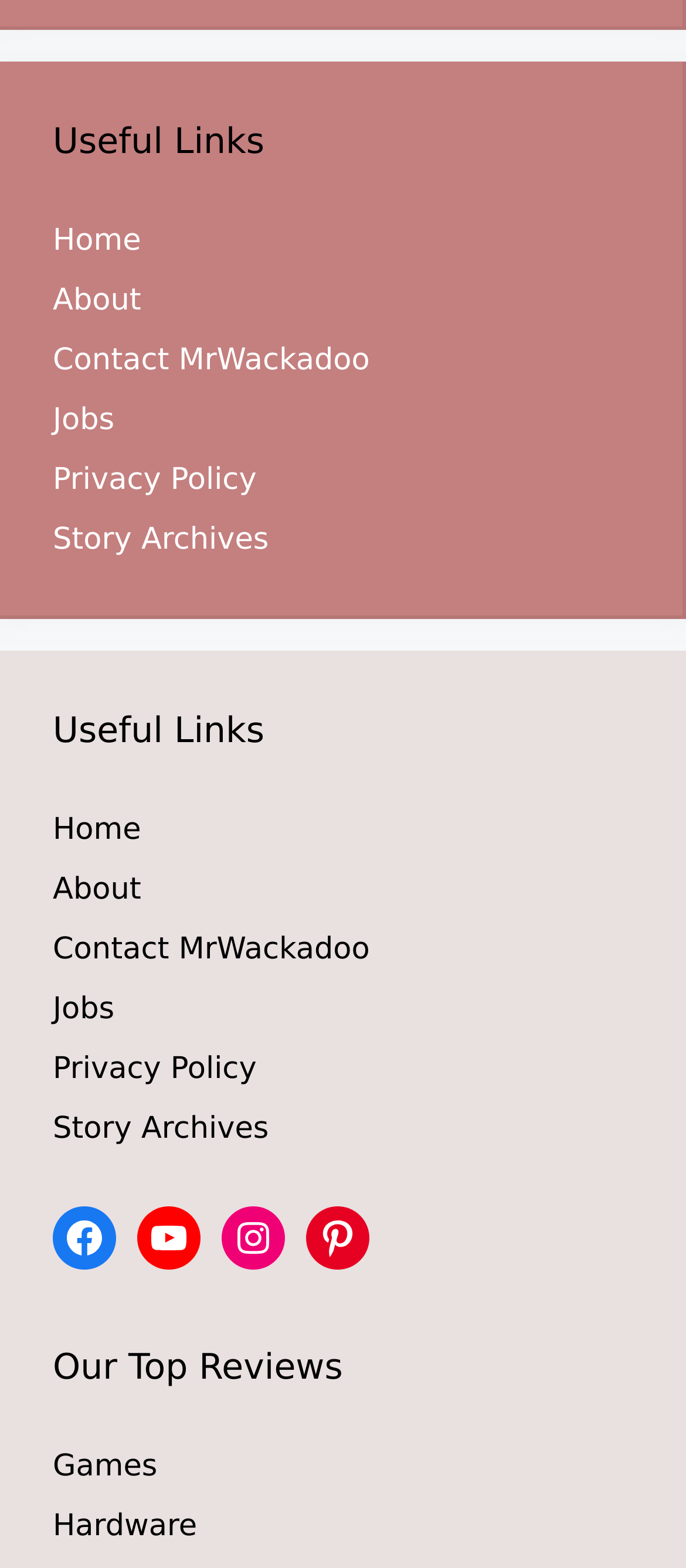Pinpoint the bounding box coordinates of the area that must be clicked to complete this instruction: "Visit Book & Writing".

None